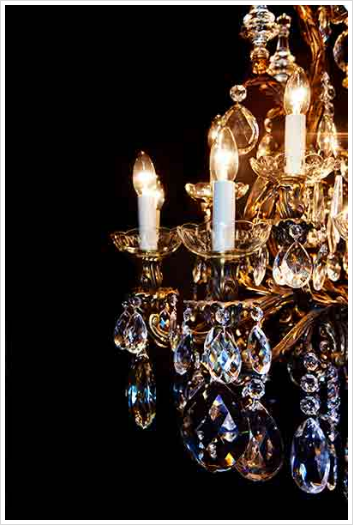What is the material of the droplets on the chandelier?
Based on the image, respond with a single word or phrase.

Crystal